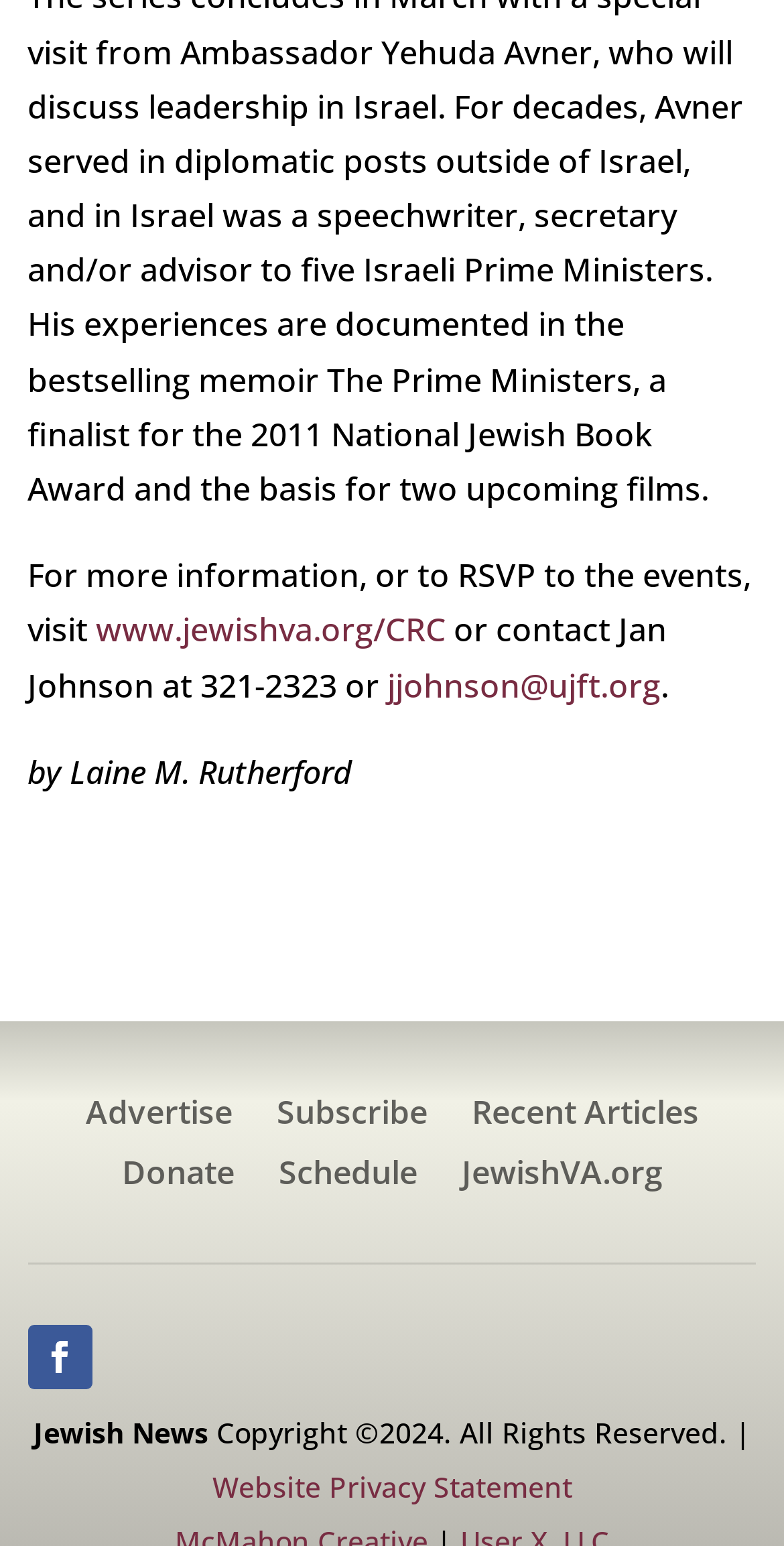Answer with a single word or phrase: 
What is the website for more information?

www.jewishva.org/CRC